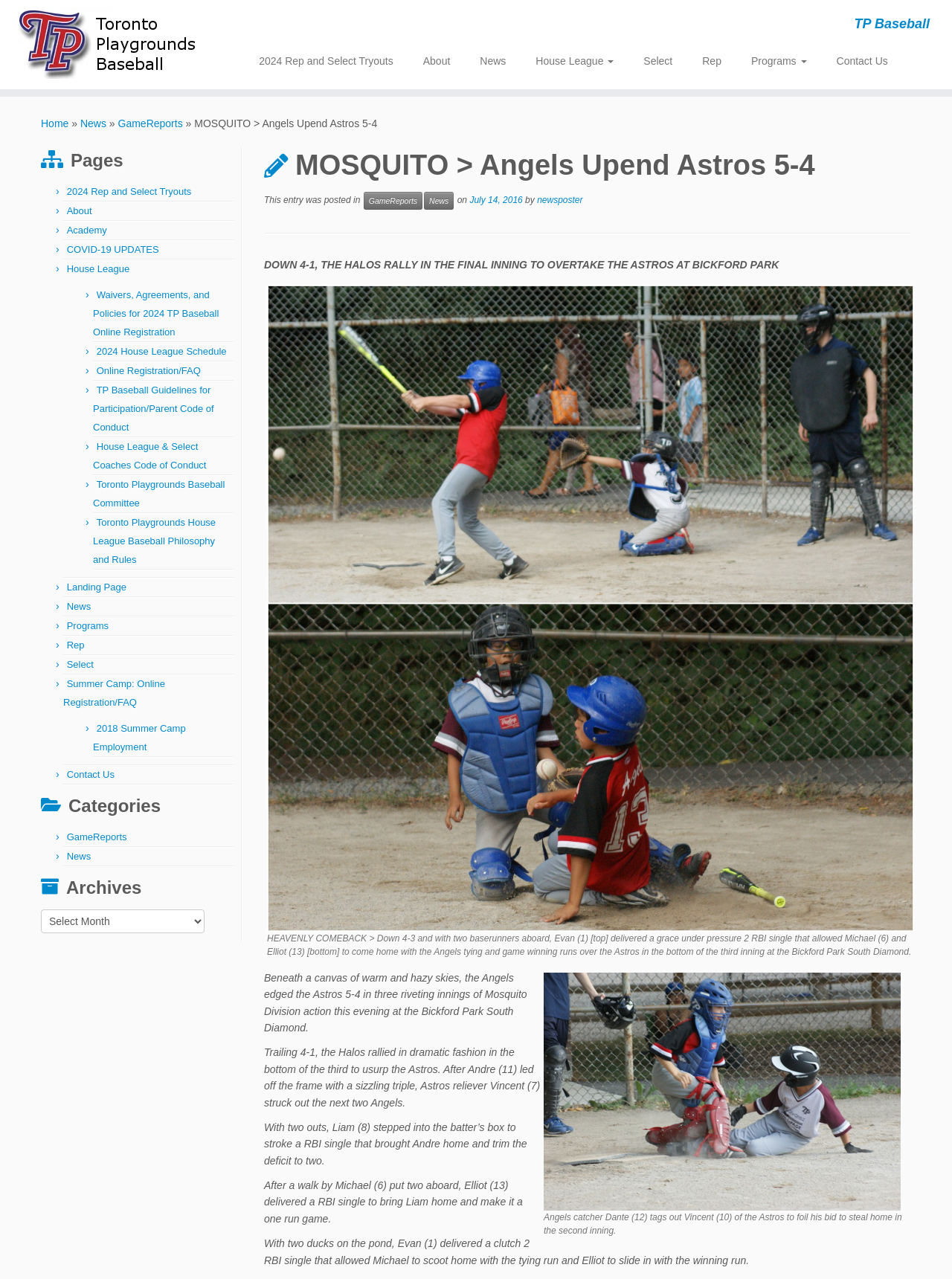How many links are there in the main menu?
Examine the webpage screenshot and provide an in-depth answer to the question.

I counted the links in the main menu, which are '2024 Rep and Select Tryouts', 'About', 'News', 'House League', 'Select', 'Rep', and 'Programs'. There are 7 links in total.